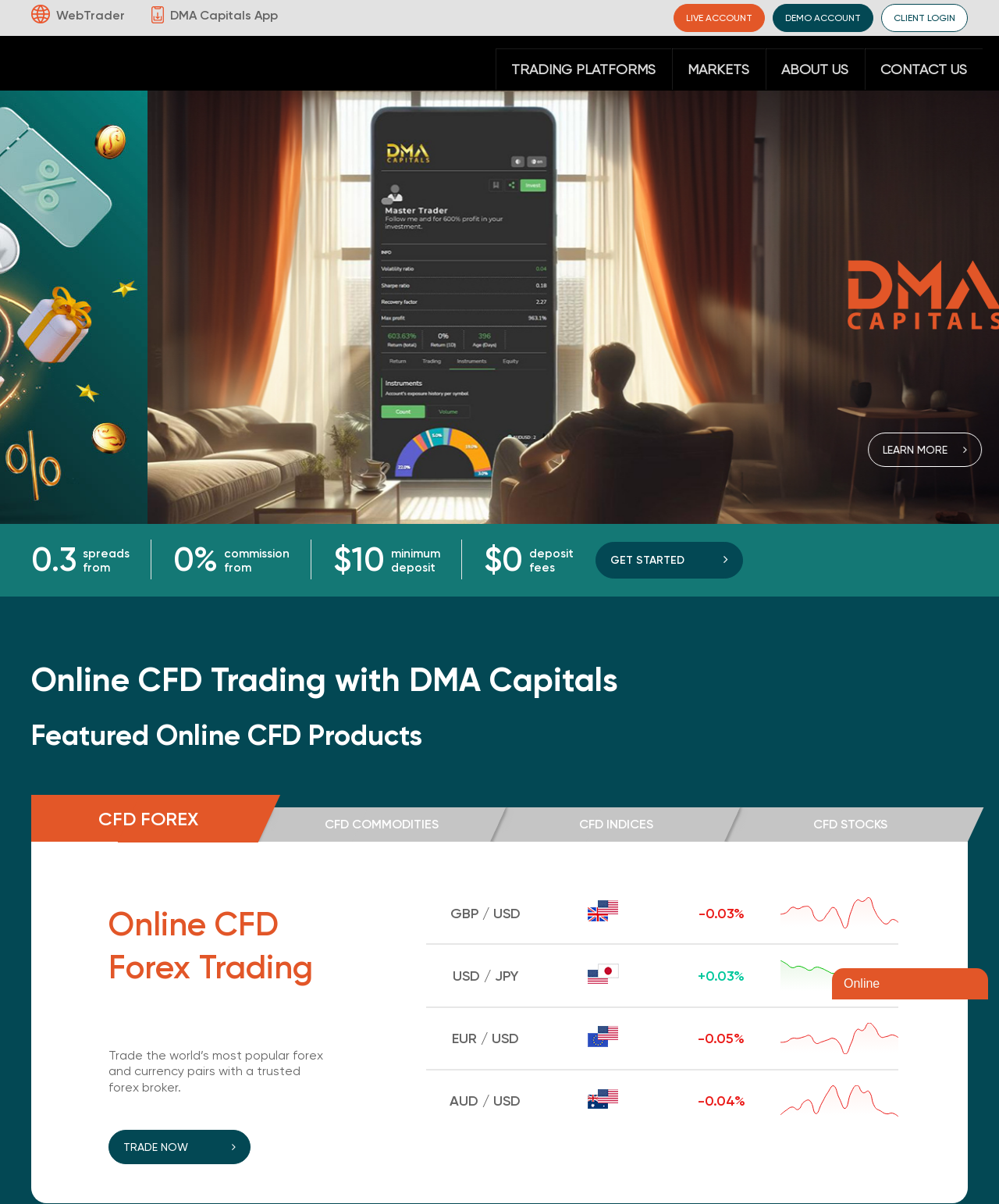Provide a thorough description of this webpage.

The webpage is for DMA Capitals, a financial services company. At the top, there are several links to different sections of the website, including WebTrader, DMA Capitals App, LIVE ACCOUNT, DEMO ACCOUNT, and CLIENT LOGIN. Below these links, there are four main navigation links: TRADING PLATFORMS, MARKETS, ABOUT US, and CONTACT US.

In the main content area, there is a heading that reads "Online CFD Trading with DMA Capitals" followed by a section highlighting the benefits of trading with the company, including low spreads, zero commission, and a minimum deposit of $10.

Below this section, there are four links to different CFD products: CFD FOREX, CFD COMMODITIES, CFD INDICES, and CFD STOCKS. Each link has a brief description of the product.

Further down the page, there is a section dedicated to online CFD Forex trading, with a heading and a brief description of the service. There is also a "TRADE NOW" button and a table displaying some data, including currency pairs and their corresponding values.

On the right side of the page, there is a chat widget iframe, which allows users to interact with the company's support team.

Throughout the page, there are several buttons and links that allow users to navigate to different sections of the website or to take specific actions, such as getting started with trading or learning more about the company's services.